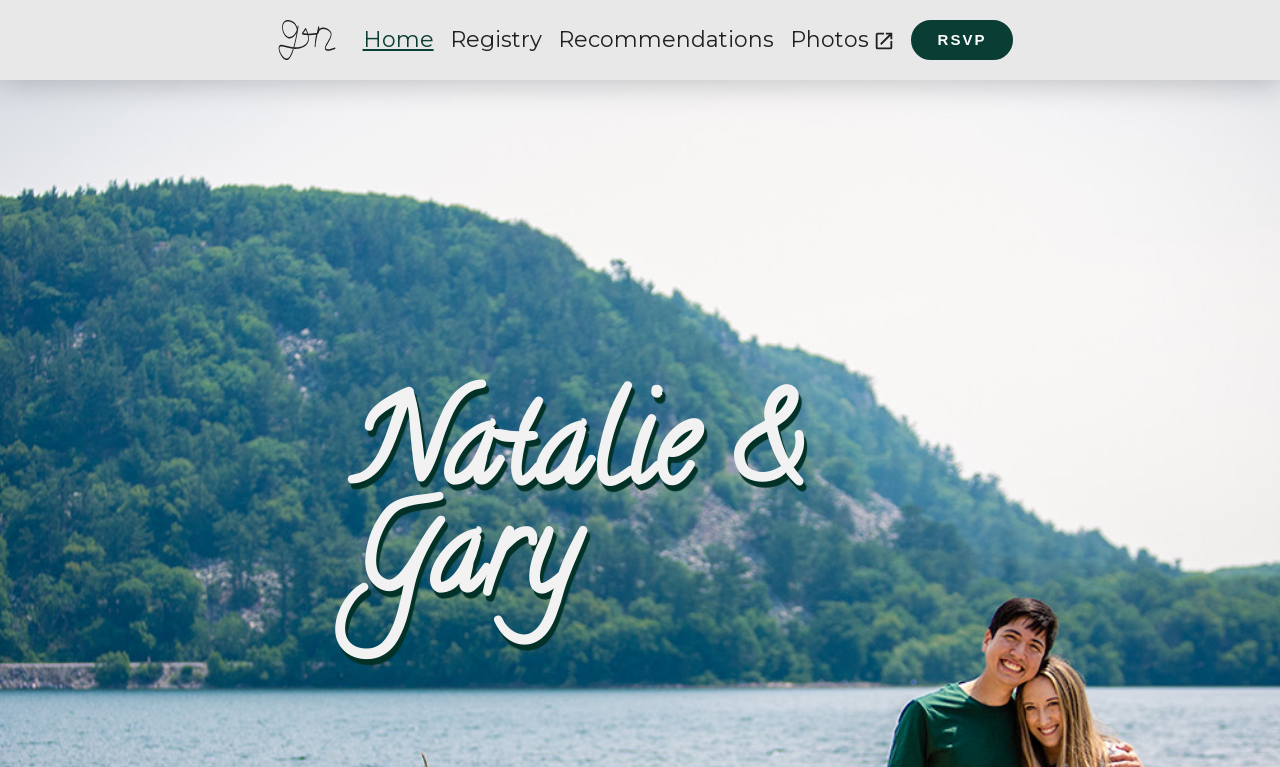What is the last link at the top of the page?
Refer to the image and respond with a one-word or short-phrase answer.

RSVP